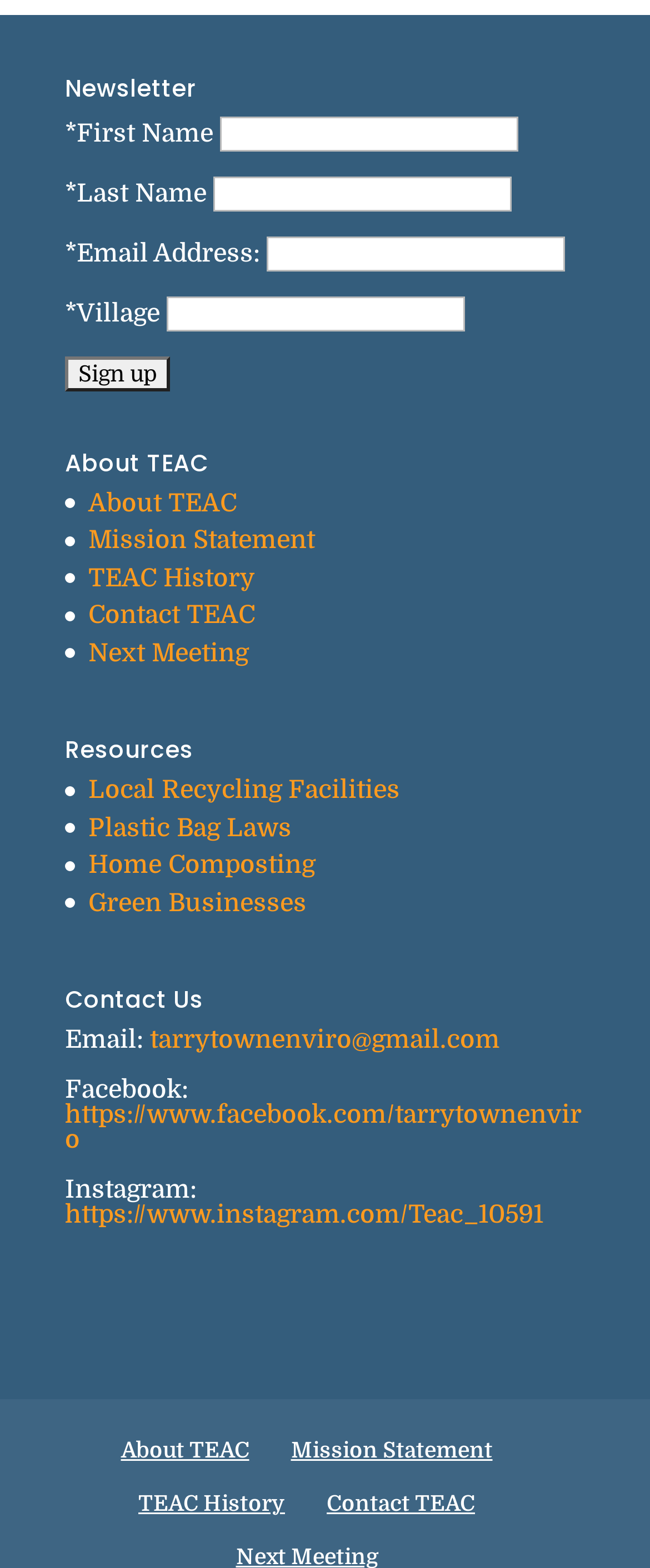What is the organization's mission?
Refer to the image and provide a one-word or short phrase answer.

Not specified